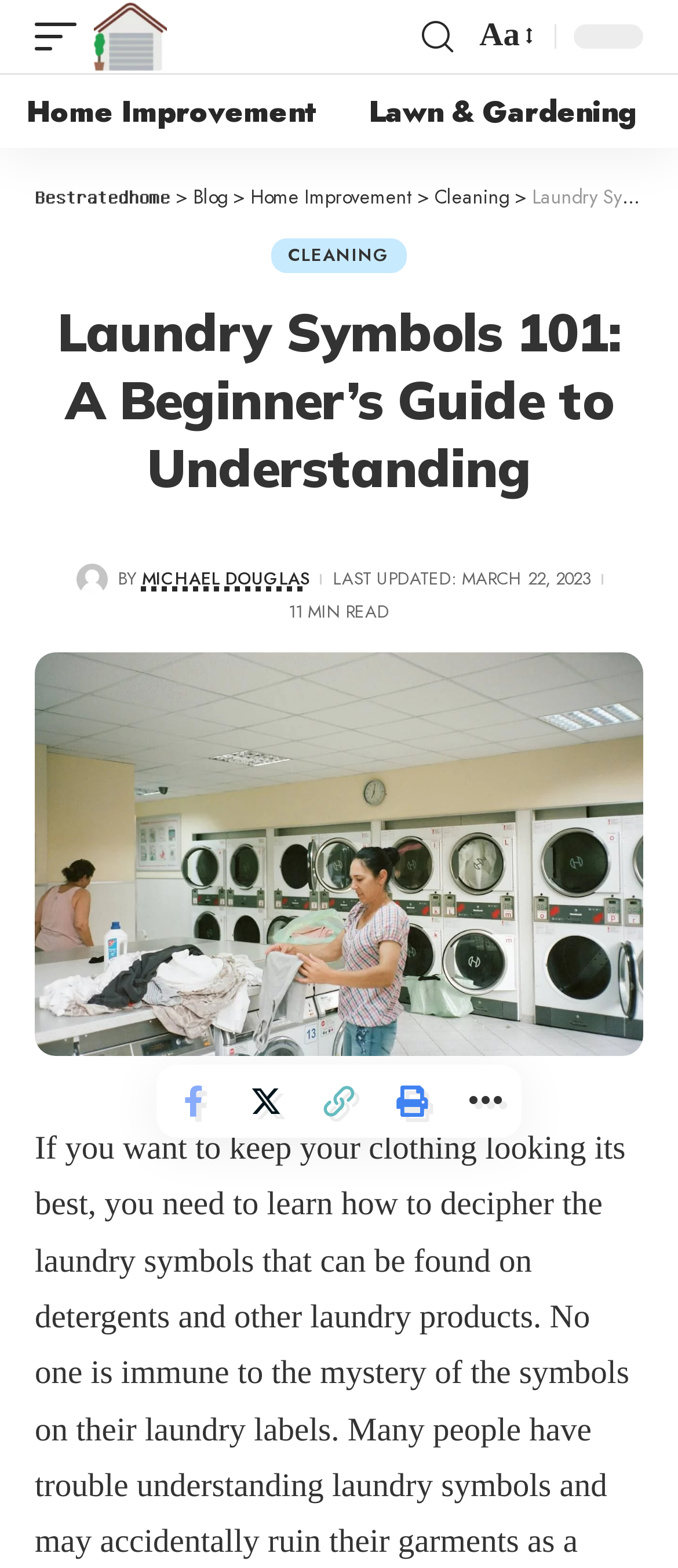When was this article last updated?
Answer with a single word or phrase, using the screenshot for reference.

MARCH 22, 2023